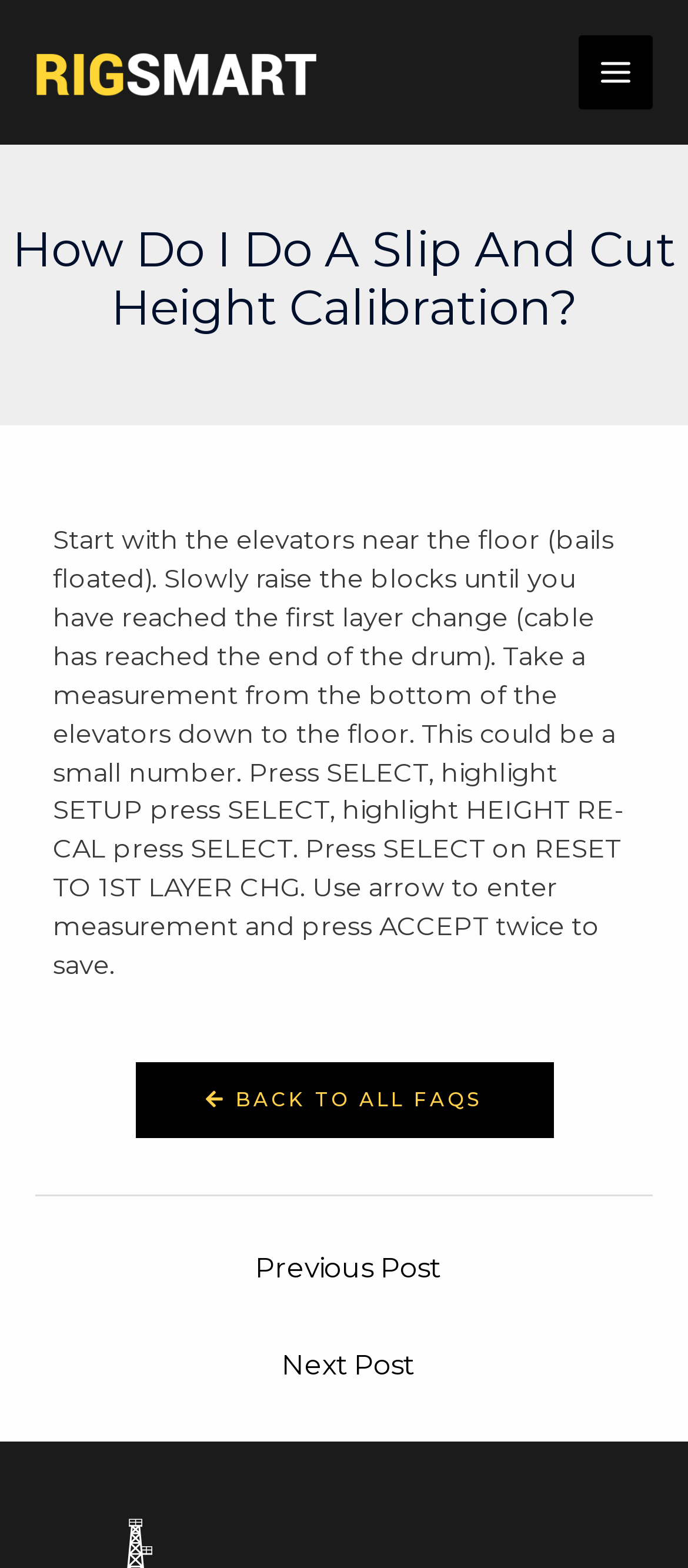How many links are present in the article section?
Answer the question based on the image using a single word or a brief phrase.

2